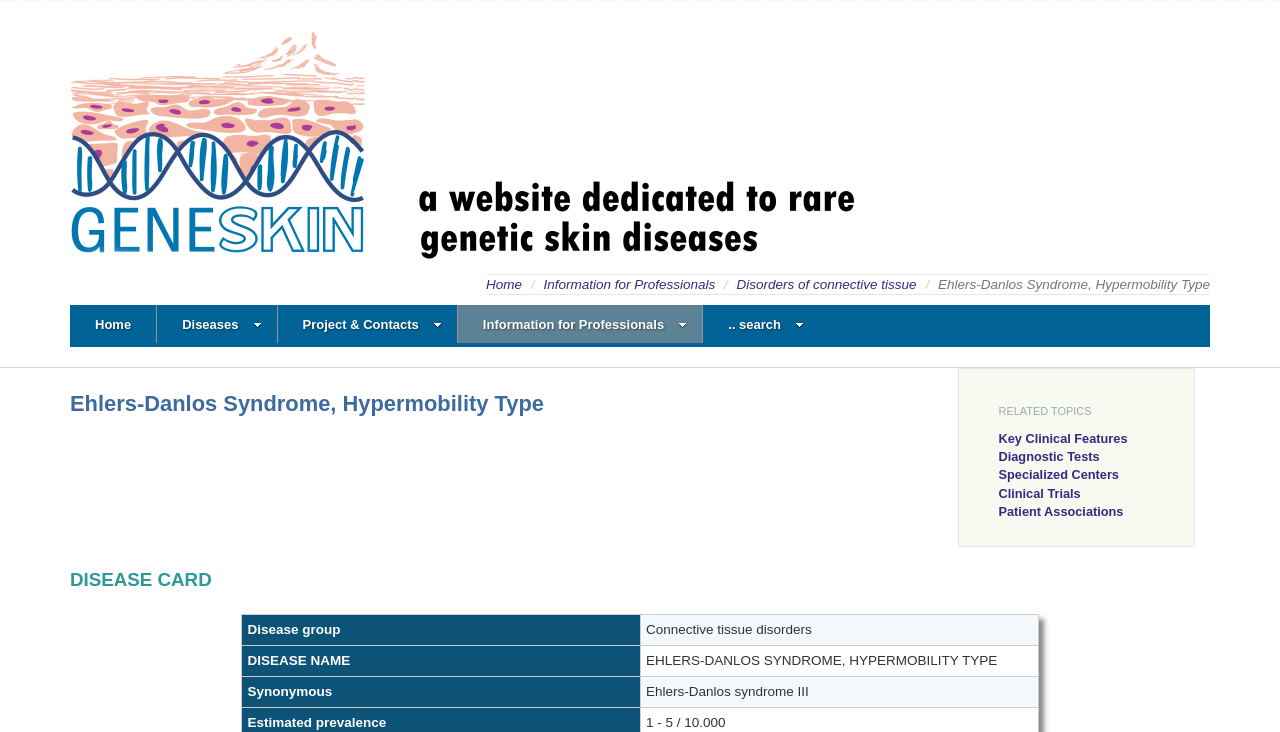Offer a detailed explanation of the webpage layout and contents.

The webpage is about Ehlers-Danlos Syndrome, Hypermobility Type (hEDS), a connective tissue disorder characterized by joint hypermobility and instability, causing recurrent subluxations and dislocations, and chronic musculoskeletal pain.

At the top-left corner, there is a link to "geneskin" accompanied by an image with the same name. Below this, there are several links to different sections of the website, including "Home", "Information for Professionals", and "Disorders of connective tissue". To the right of these links, the title "Ehlers-Danlos Syndrome, Hypermobility Type" is displayed.

On the left side of the page, there are several links with keyboard shortcuts, including "Home", "Diseases", "Project & Contacts", "Information for Professionals", and a search function.

The main content of the page is divided into sections. The first section has a heading "Ehlers-Danlos Syndrome, Hypermobility Type" and provides an introduction to the disorder. Below this, there is a section titled "RELATED TOPICS" with links to related topics such as "Key Clinical Features", "Diagnostic Tests", "Specialized Centers", "Clinical Trials", and "Patient Associations".

Further down the page, there is a section titled "DISEASE CARD" with a table containing information about the disease, including its group, name, and synonyms.